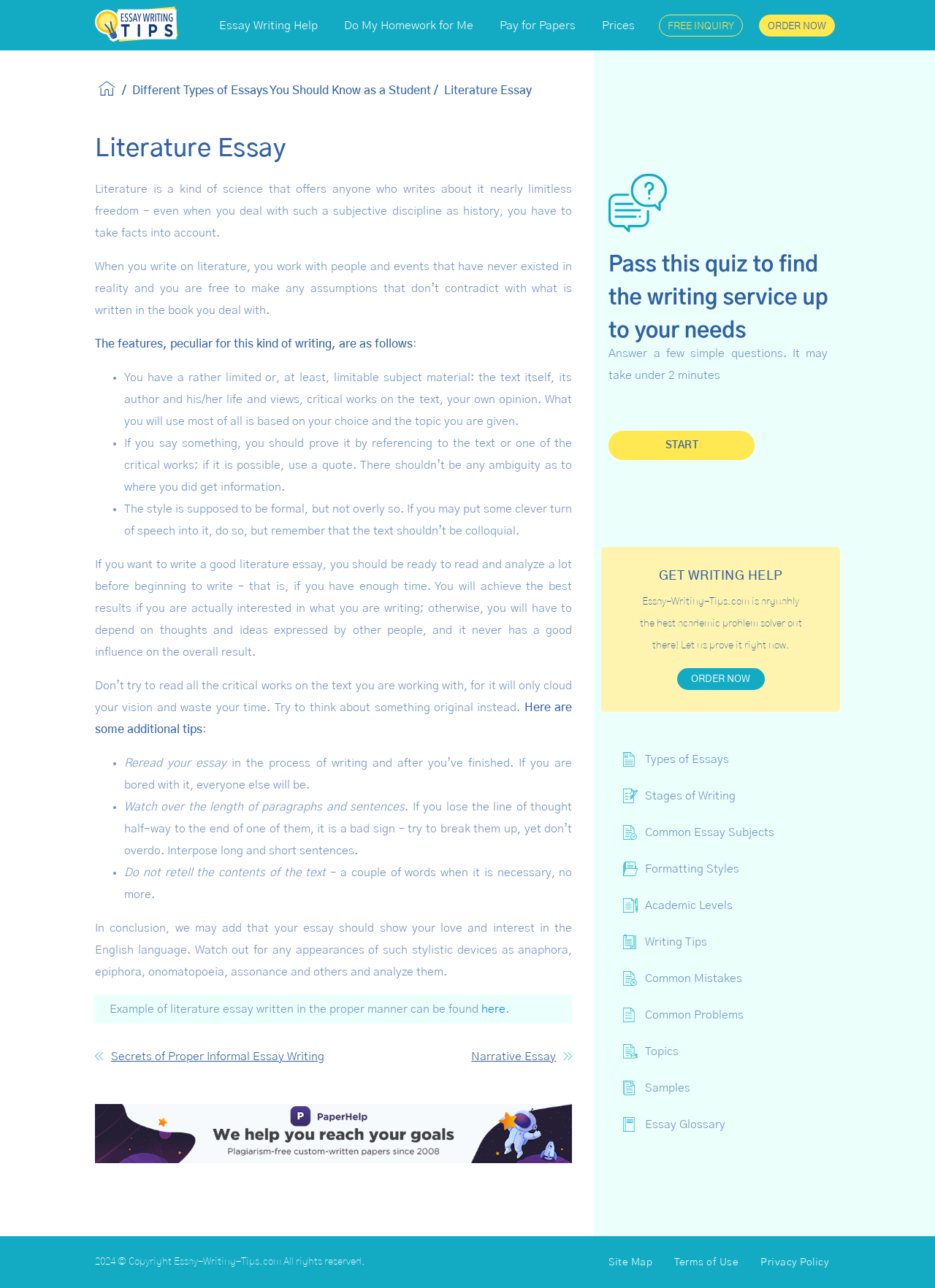Summarize the webpage with a detailed and informative caption.

This webpage is about literature essays and essay writing tips. At the top, there are several links to related topics, including "Essay Writing Tips", "Essay Writing Help", "Do My Homework for Me", "Pay for Papers", "Prices", "FREE INQUIRY", and "ORDER NOW". 

Below these links, there is a main section that starts with a heading "Literature Essay" and a brief description of what literature essays are. The text explains that literature essays offer a lot of freedom in writing, but also require making assumptions that don't contradict the book being written about.

The webpage then provides several tips for writing a good literature essay, including having a limited subject material, proving statements by referencing the text, and having a formal but not overly formal style. The text also advises readers to read and analyze a lot before beginning to write, and to think of original ideas instead of relying on others' thoughts.

Additionally, the webpage offers some general tips for essay writing, such as rereading the essay, watching the length of paragraphs and sentences, and not retelling the contents of the text. 

On the right side of the webpage, there are several links to other related topics, including "Types of Essays", "Stages of Writing", "Common Essay Subjects", and more. There is also a section that says "GET WRITING HELP" and offers to prove that the website is the best academic problem solver. 

At the bottom of the webpage, there are links to the website's terms of use, privacy policy, and site map, as well as a copyright notice.